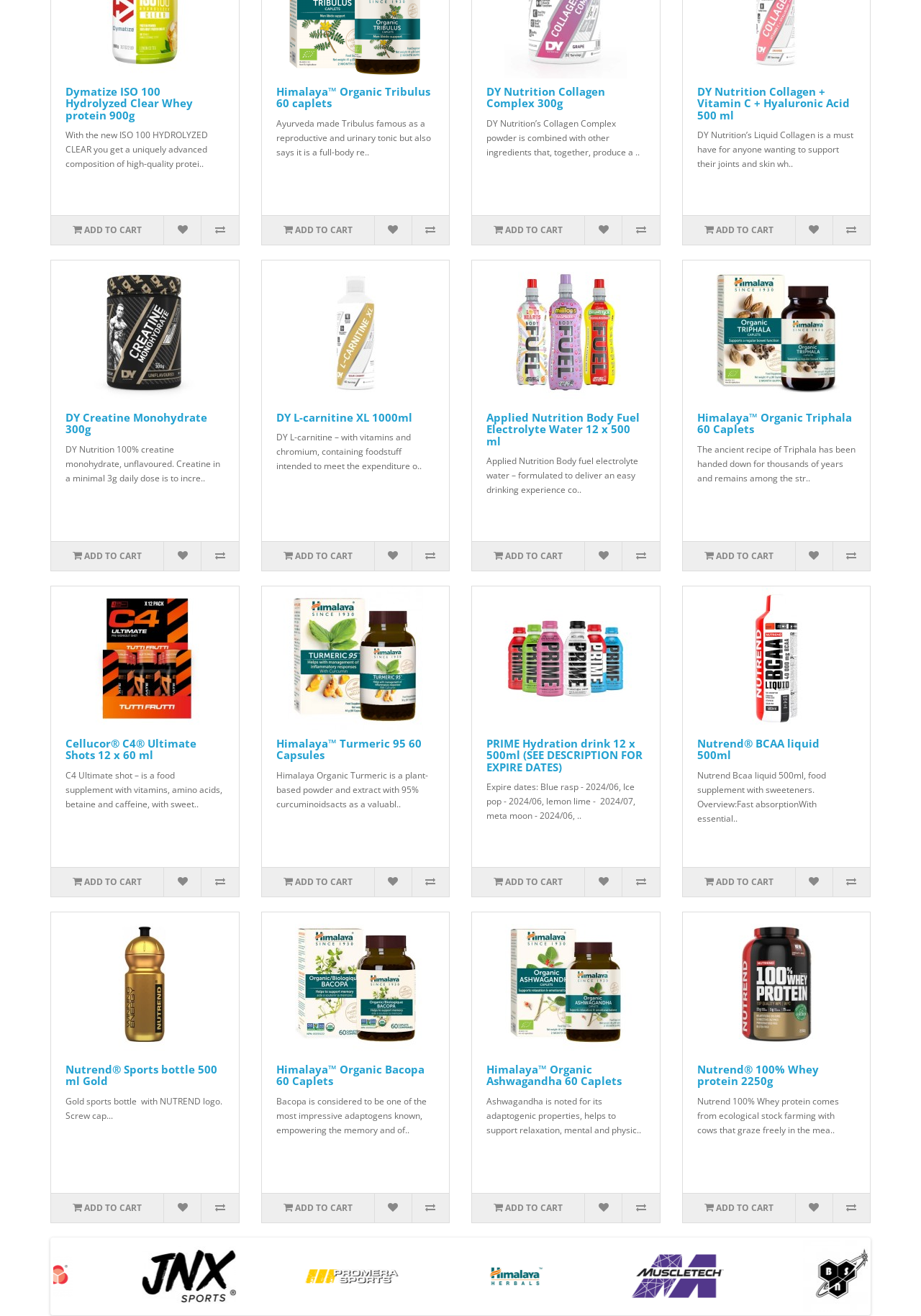Highlight the bounding box coordinates of the region I should click on to meet the following instruction: "Add DY Nutrition Collagen Complex 300g to cart".

[0.512, 0.164, 0.635, 0.186]